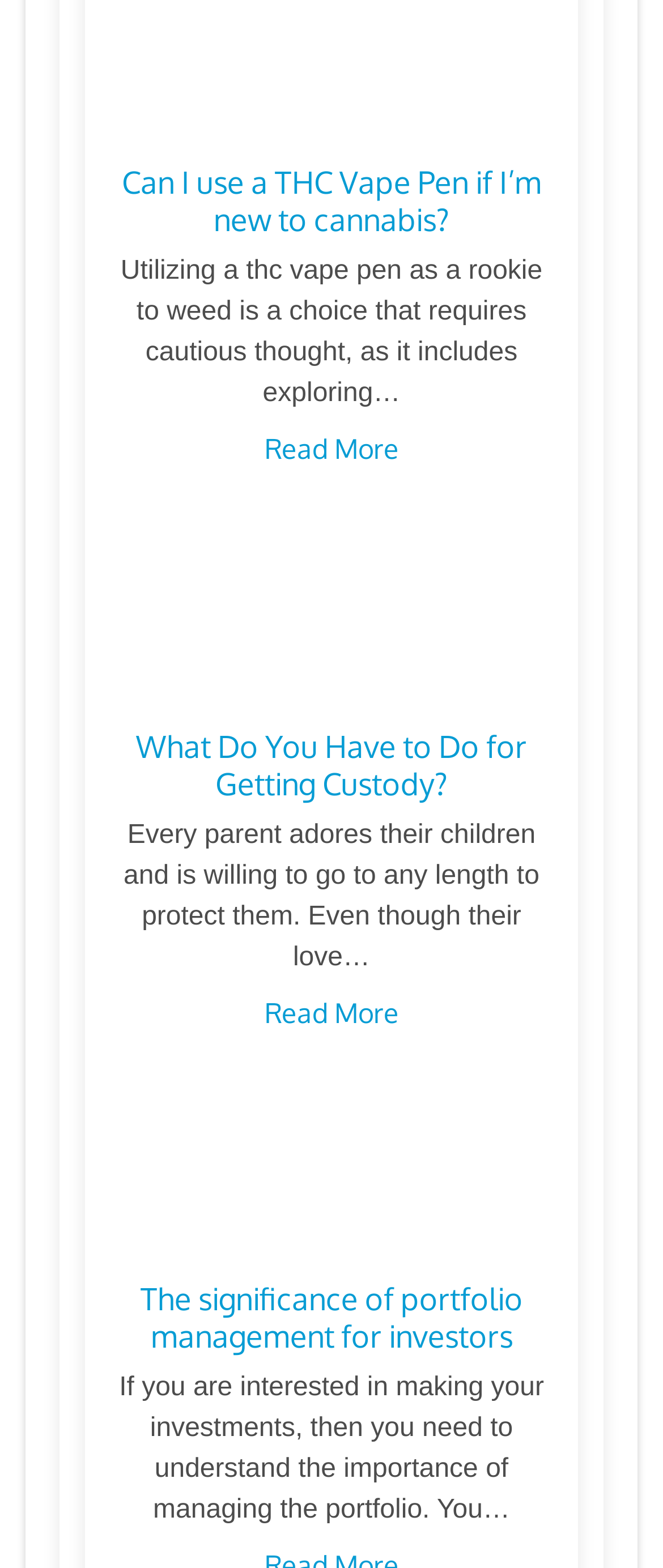How many images are on this webpage?
Please provide a detailed and comprehensive answer to the question.

I searched for image elements on the webpage and found only one image with the description 'Child Custody Attorney Houston'. Therefore, there is only one image on this webpage.